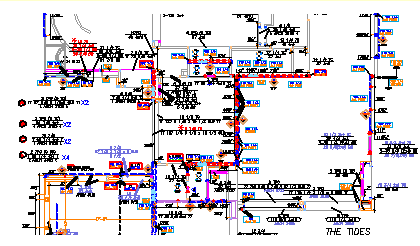Present a detailed portrayal of the image.

This image displays a detailed Joist Layout, showcasing a complex network of joists, beams, and supports commonly used in construction and architectural design. Printed from AutoCAD LT, the layout uses various colors and symbols to indicate different structural elements, providing a clear visualization for builders and engineers. Notably, the image serves as an illustration for understanding the intricacies involved in joist placement and support systems. For users seeking further information, there is a hyperlink available to download the related PDF file for a more in-depth review of the design details.